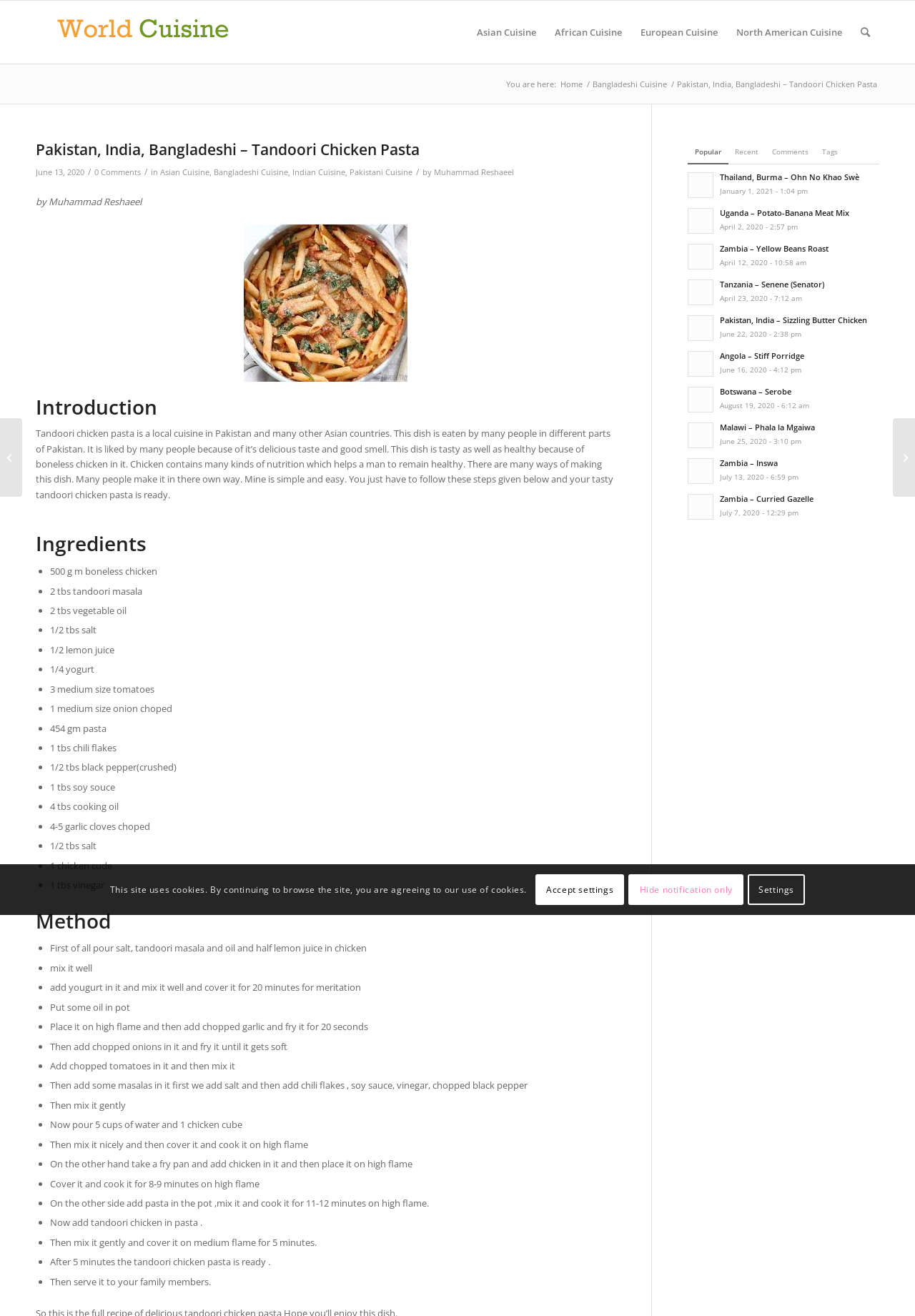Locate the bounding box coordinates of the element I should click to achieve the following instruction: "Click on the '0 Comments' link".

[0.103, 0.127, 0.154, 0.135]